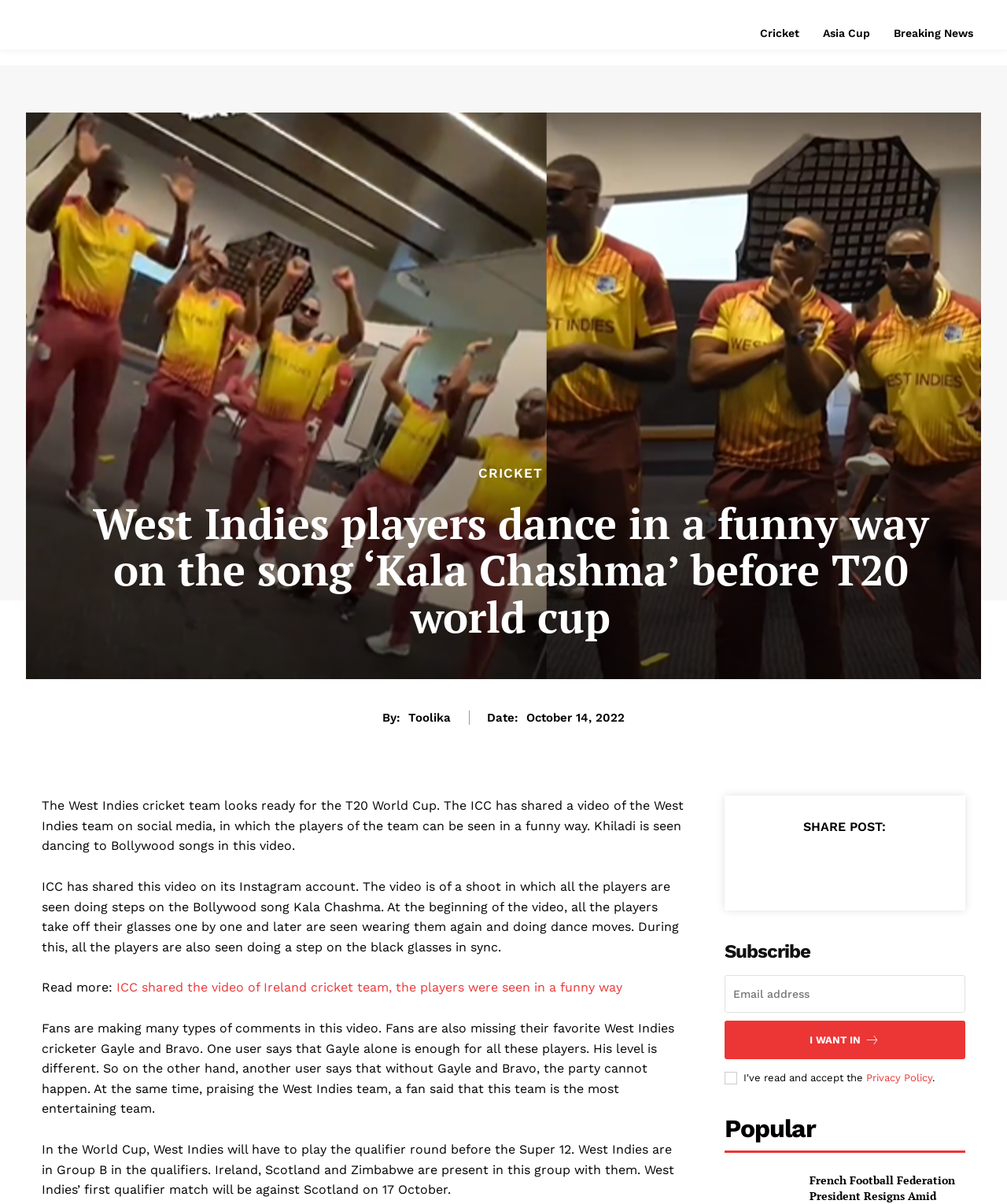What is the name of the cricket team mentioned alongside West Indies in the qualifier round?
Answer the question with a single word or phrase derived from the image.

Ireland